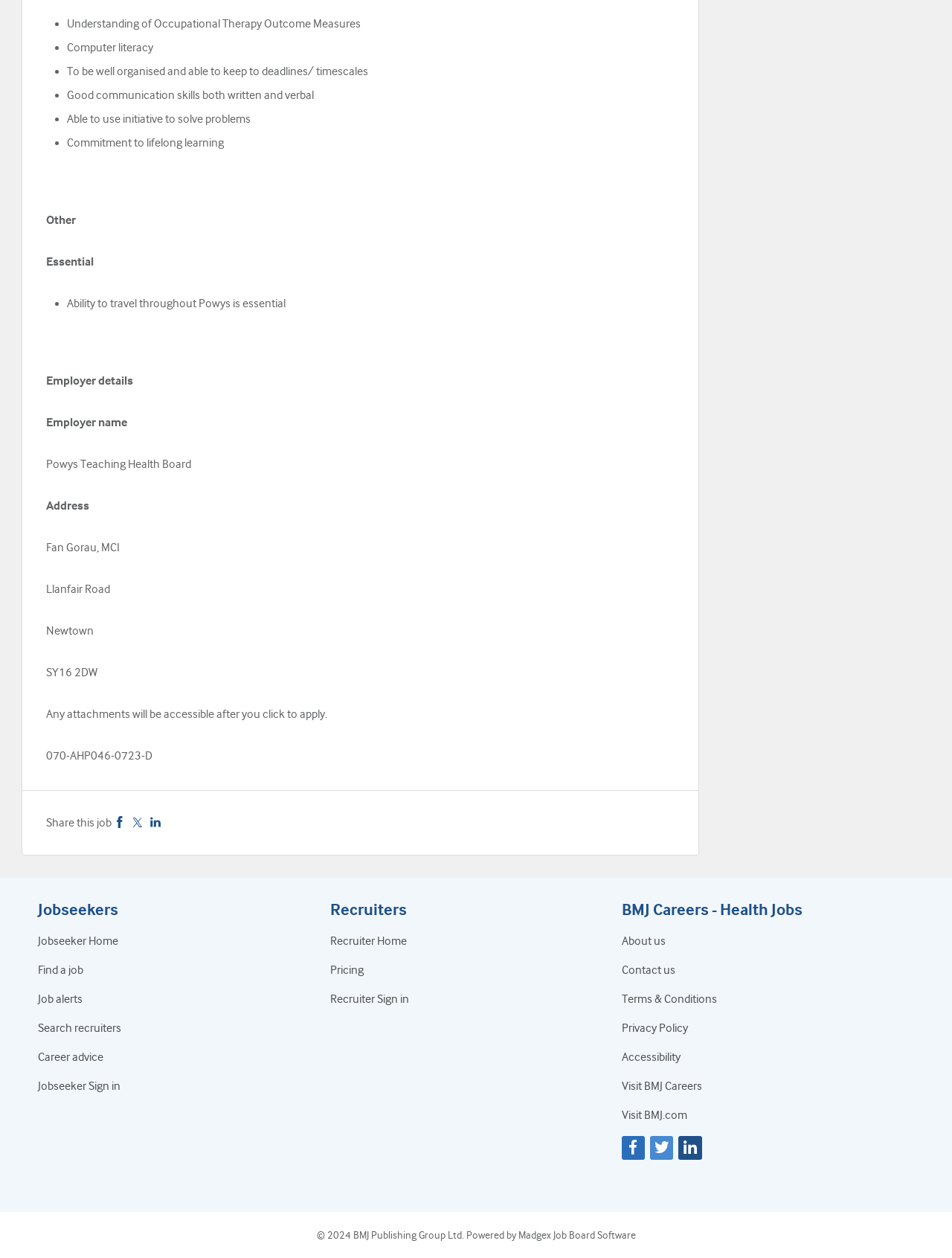Can you find the bounding box coordinates for the element to click on to achieve the instruction: "Click to apply for the job"?

[0.049, 0.562, 0.344, 0.573]